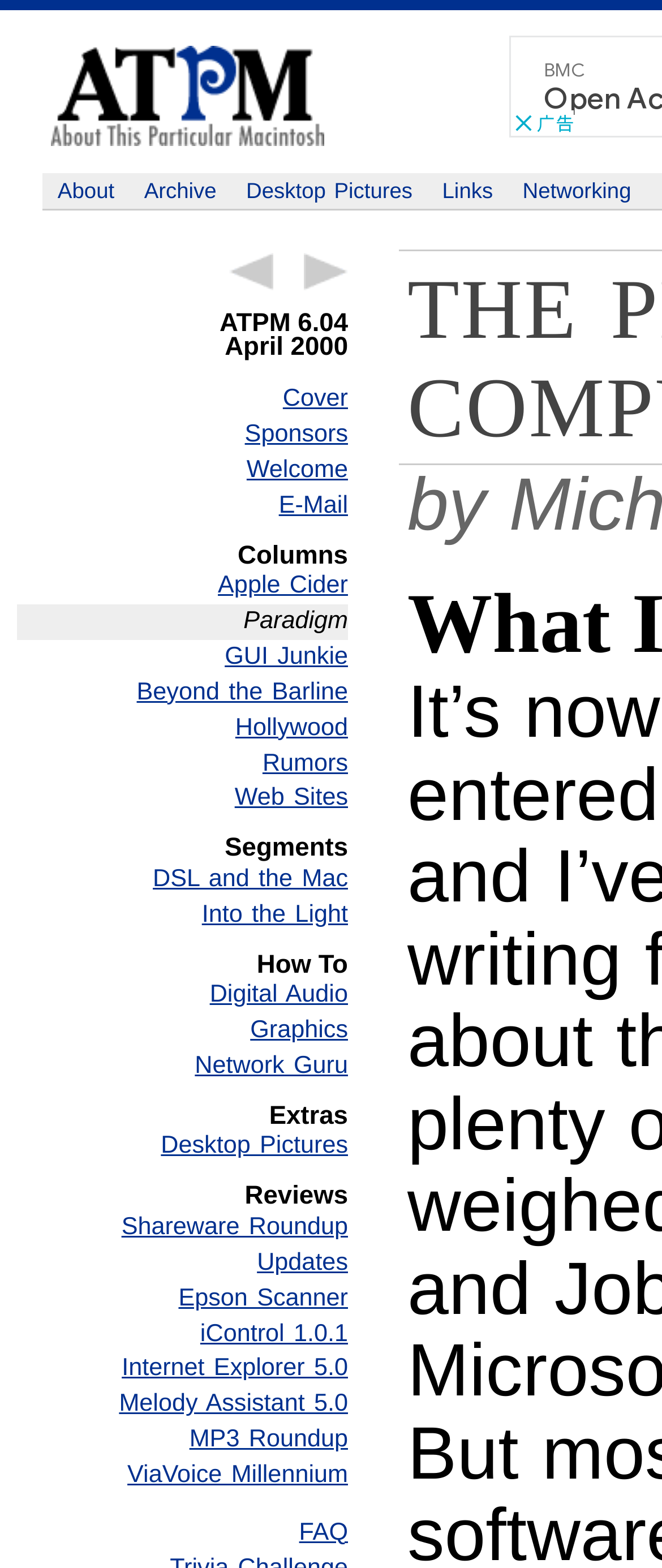Determine the bounding box coordinates of the section I need to click to execute the following instruction: "check reviews". Provide the coordinates as four float numbers between 0 and 1, i.e., [left, top, right, bottom].

[0.026, 0.756, 0.526, 0.772]